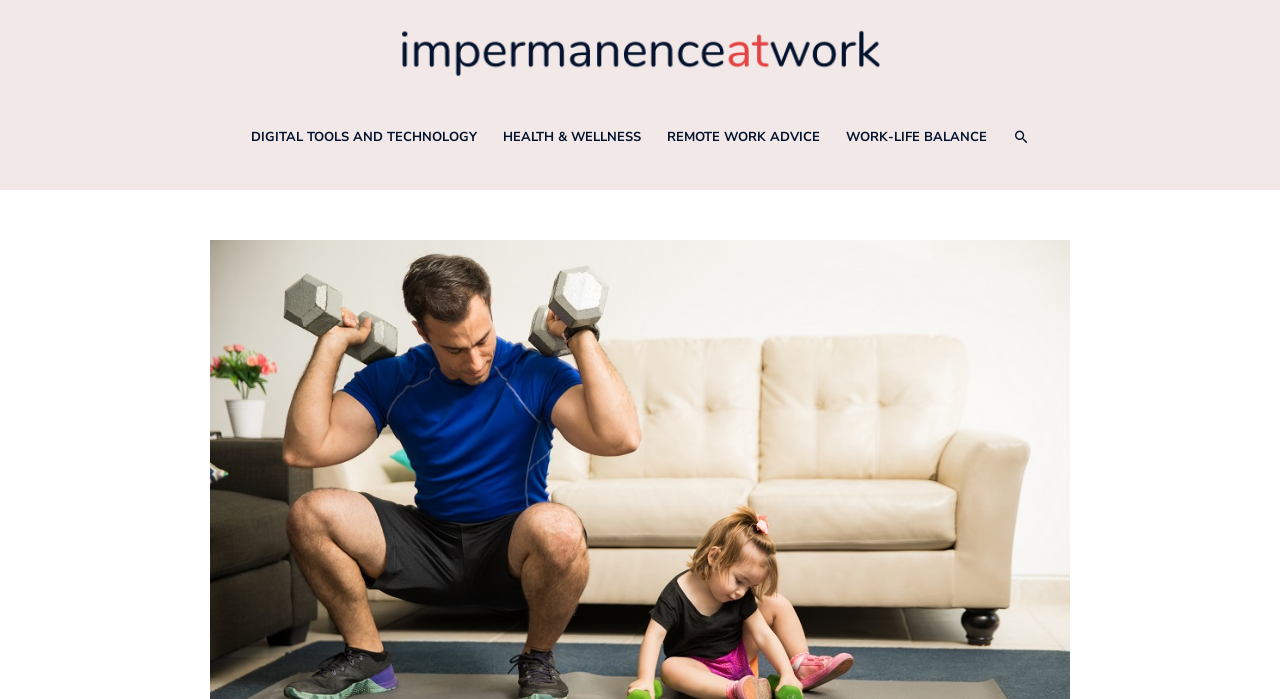Respond to the following question with a brief word or phrase:
Is the website focused on a specific type of work?

Yes